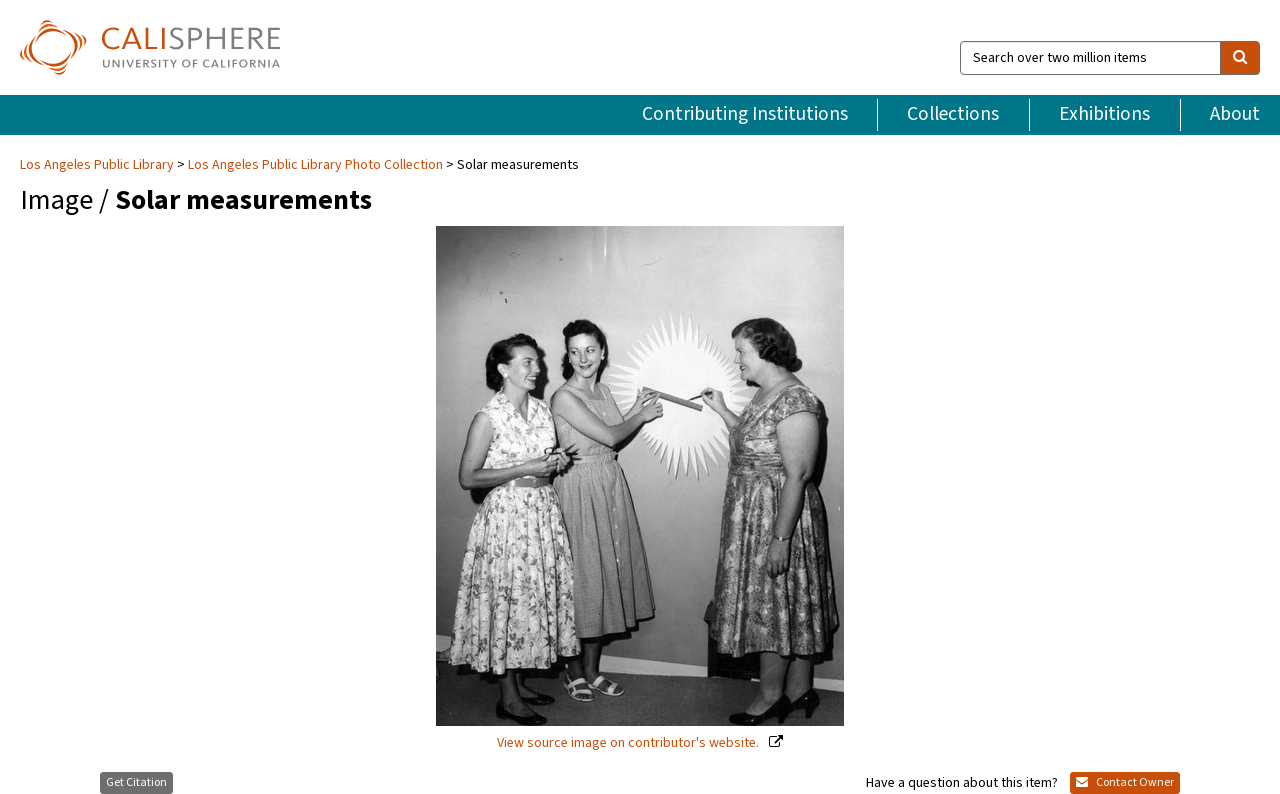Determine the heading of the webpage and extract its text content.

Image / Solar measurements